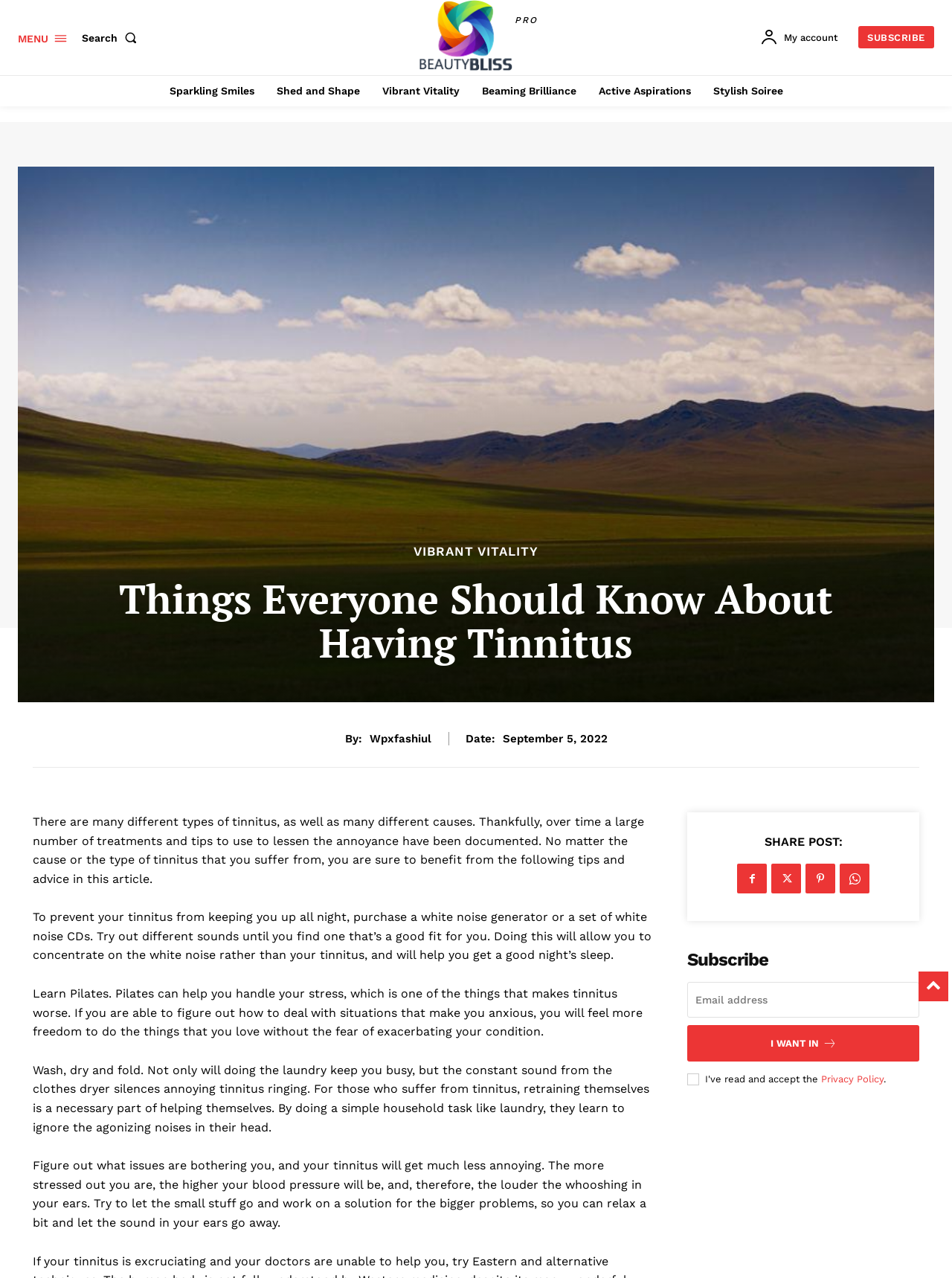Please determine the bounding box coordinates of the area that needs to be clicked to complete this task: 'Click on the 'Catalog' link'. The coordinates must be four float numbers between 0 and 1, formatted as [left, top, right, bottom].

None